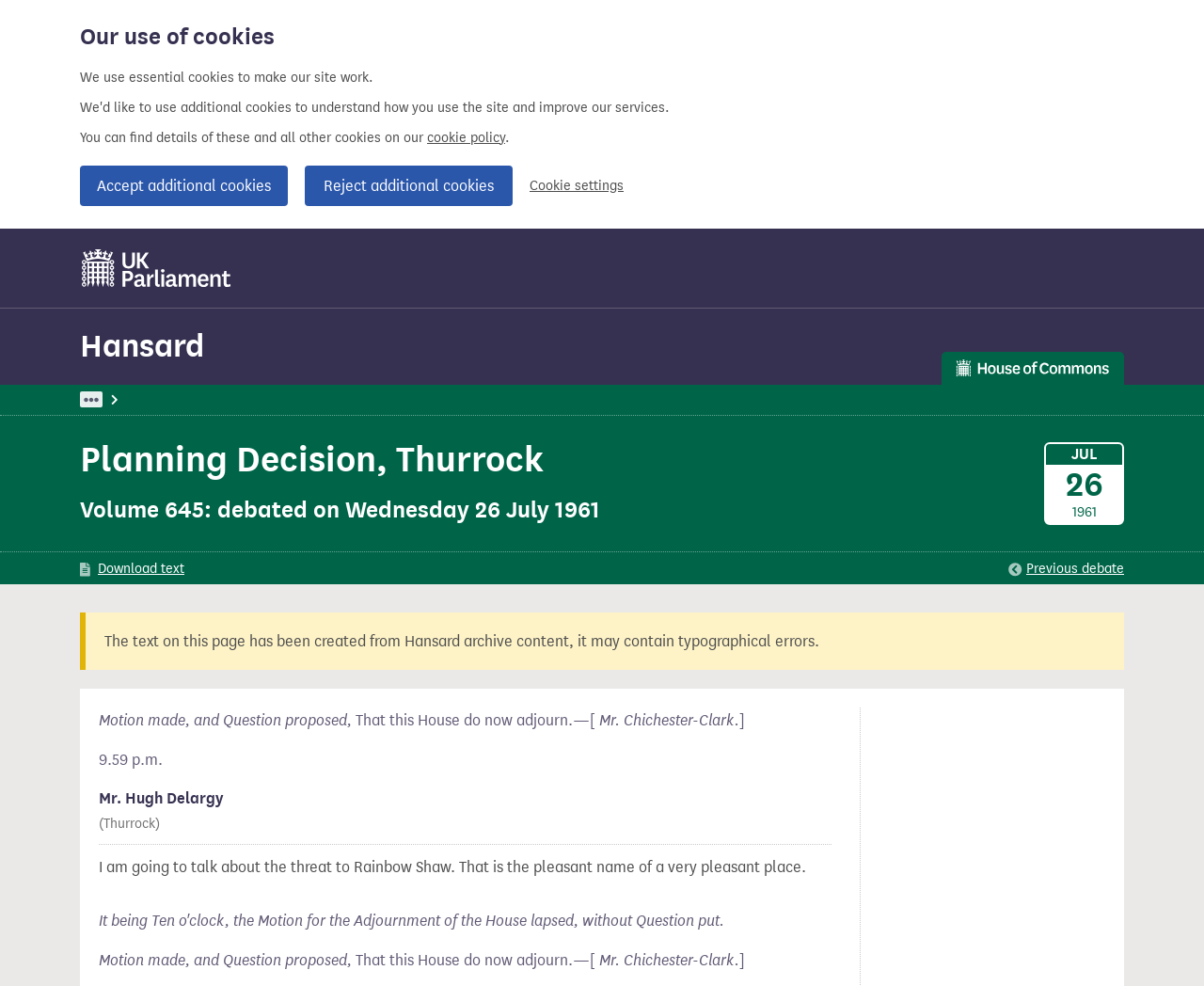Please mark the bounding box coordinates of the area that should be clicked to carry out the instruction: "Share this specific contribution".

[0.648, 0.813, 0.691, 0.834]